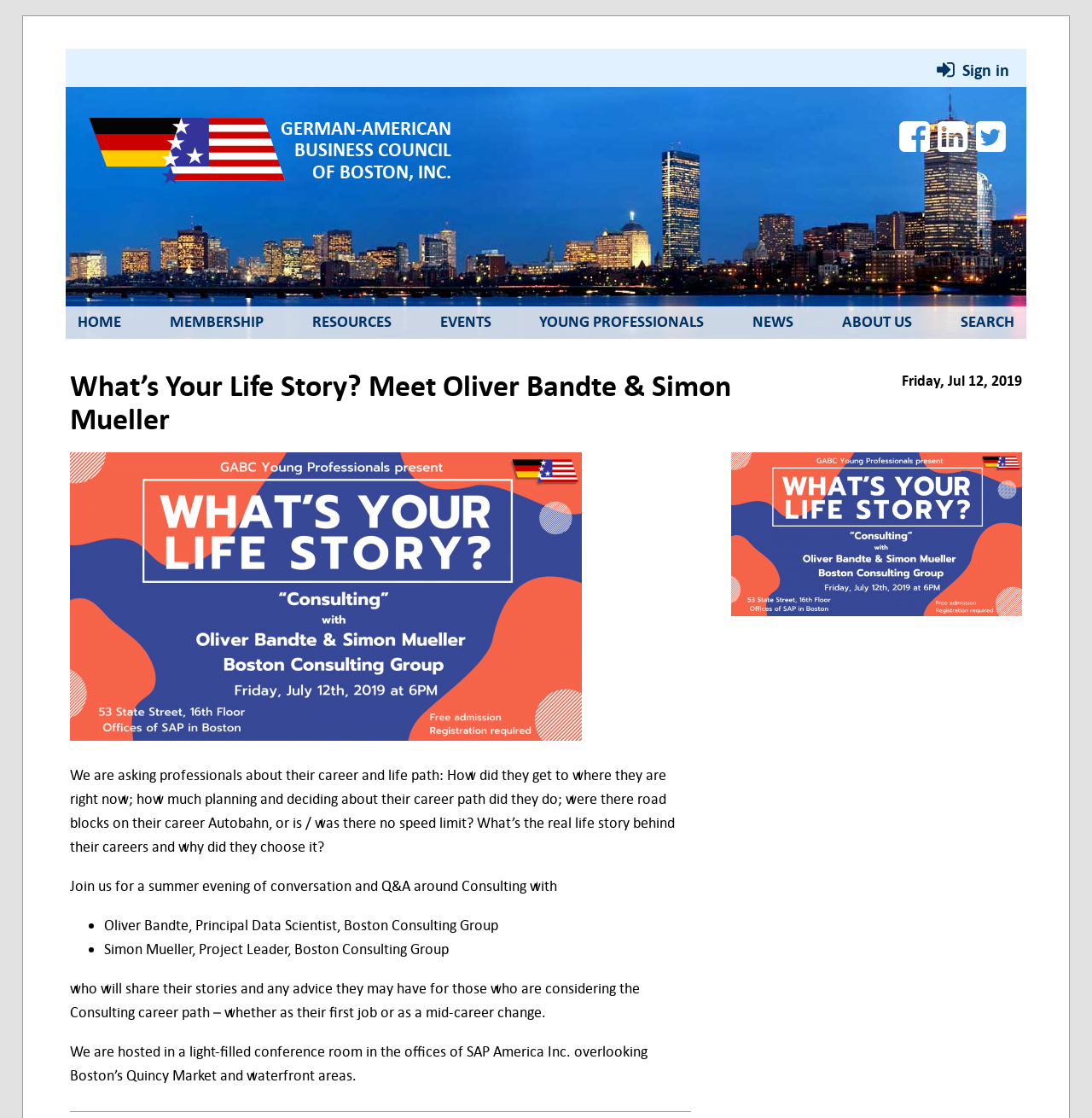What is the profession of Oliver Bandte?
Provide a one-word or short-phrase answer based on the image.

Principal Data Scientist